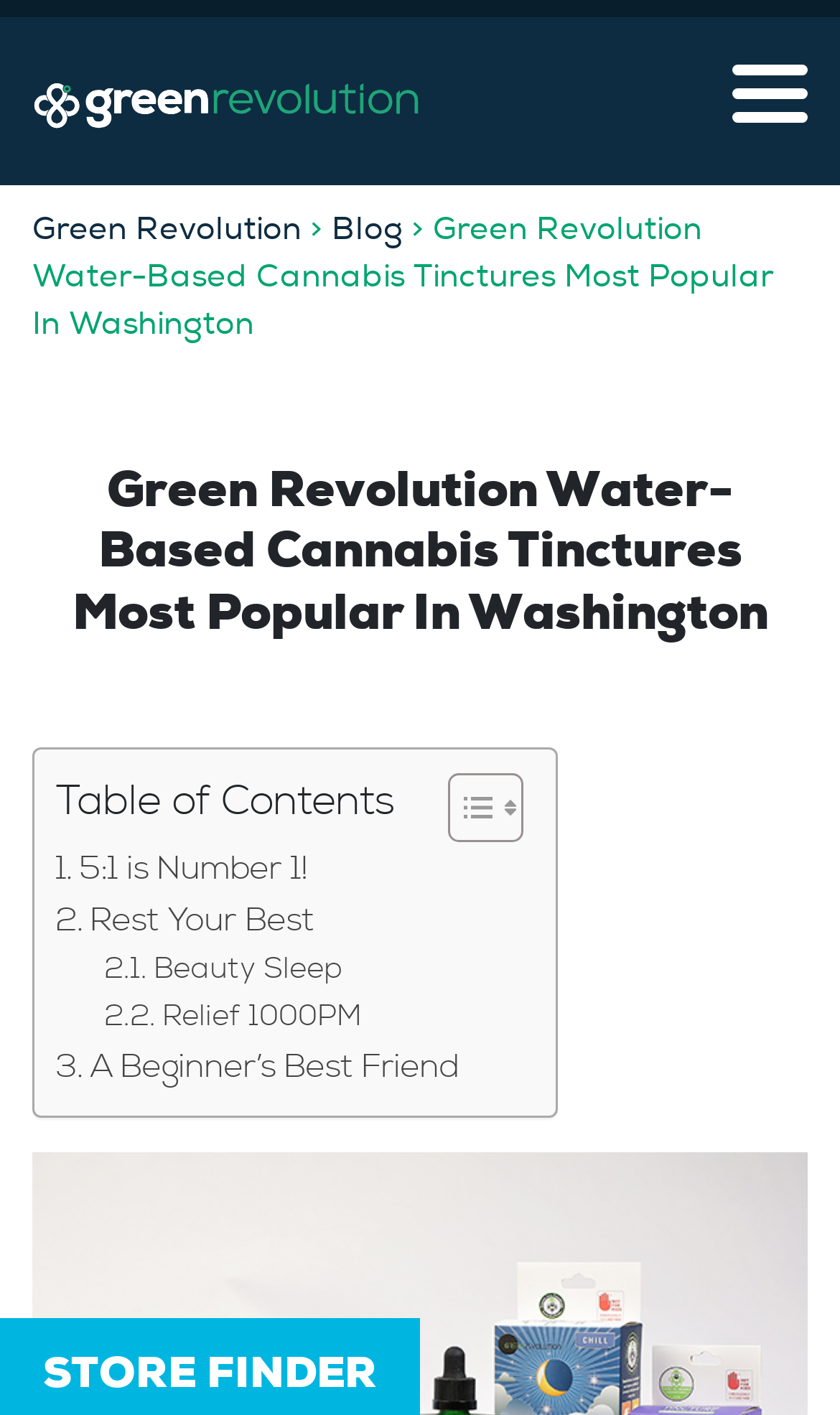Please identify the bounding box coordinates of the area that needs to be clicked to follow this instruction: "toggle table of content".

[0.495, 0.544, 0.61, 0.596]